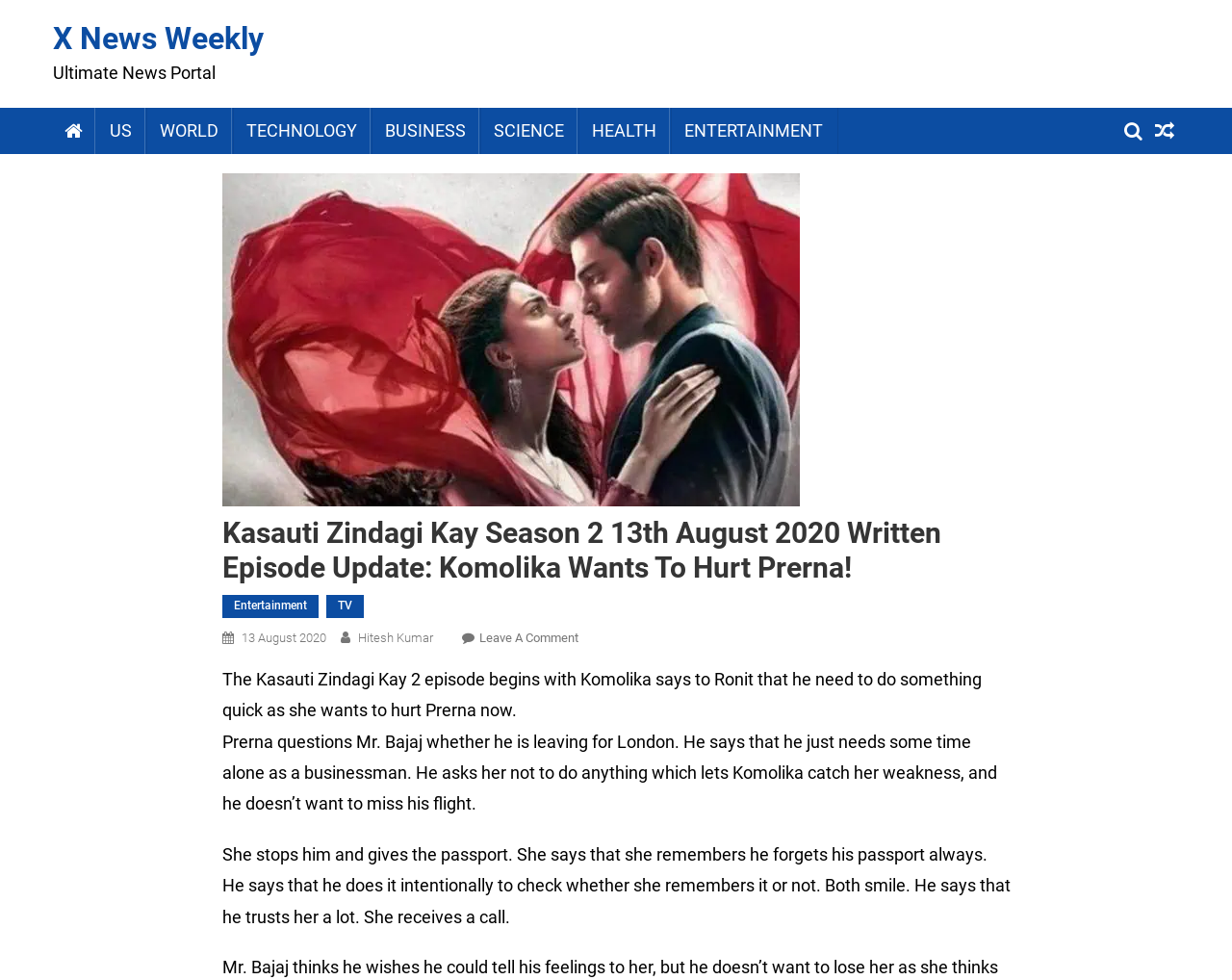Please reply with a single word or brief phrase to the question: 
What is the name of the TV show?

Kasauti Zindagi Kay